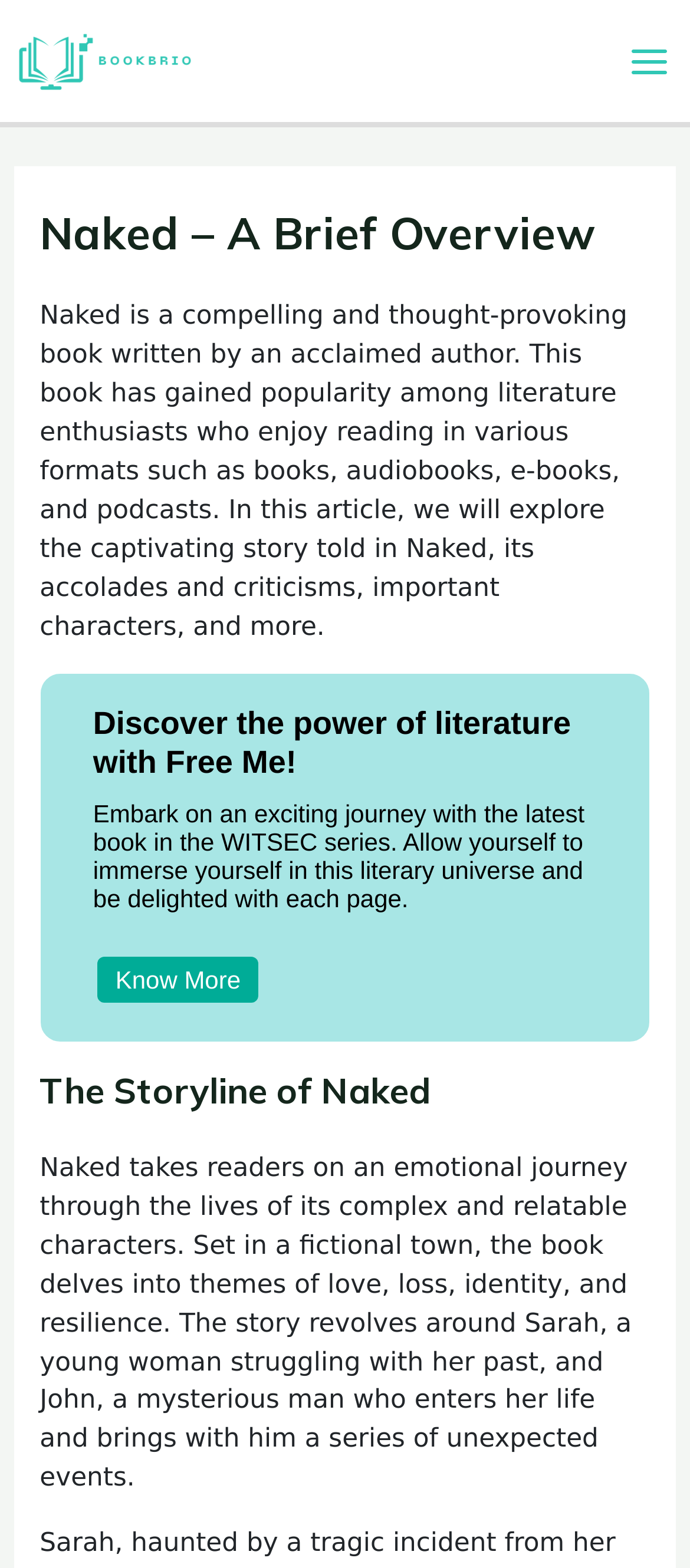What formats do literature enthusiasts enjoy reading in?
Please give a detailed and elaborate answer to the question based on the image.

According to the static text, literature enthusiasts who enjoy reading in various formats such as books, audiobooks, e-books, and podcasts are mentioned as having gained popularity among them.